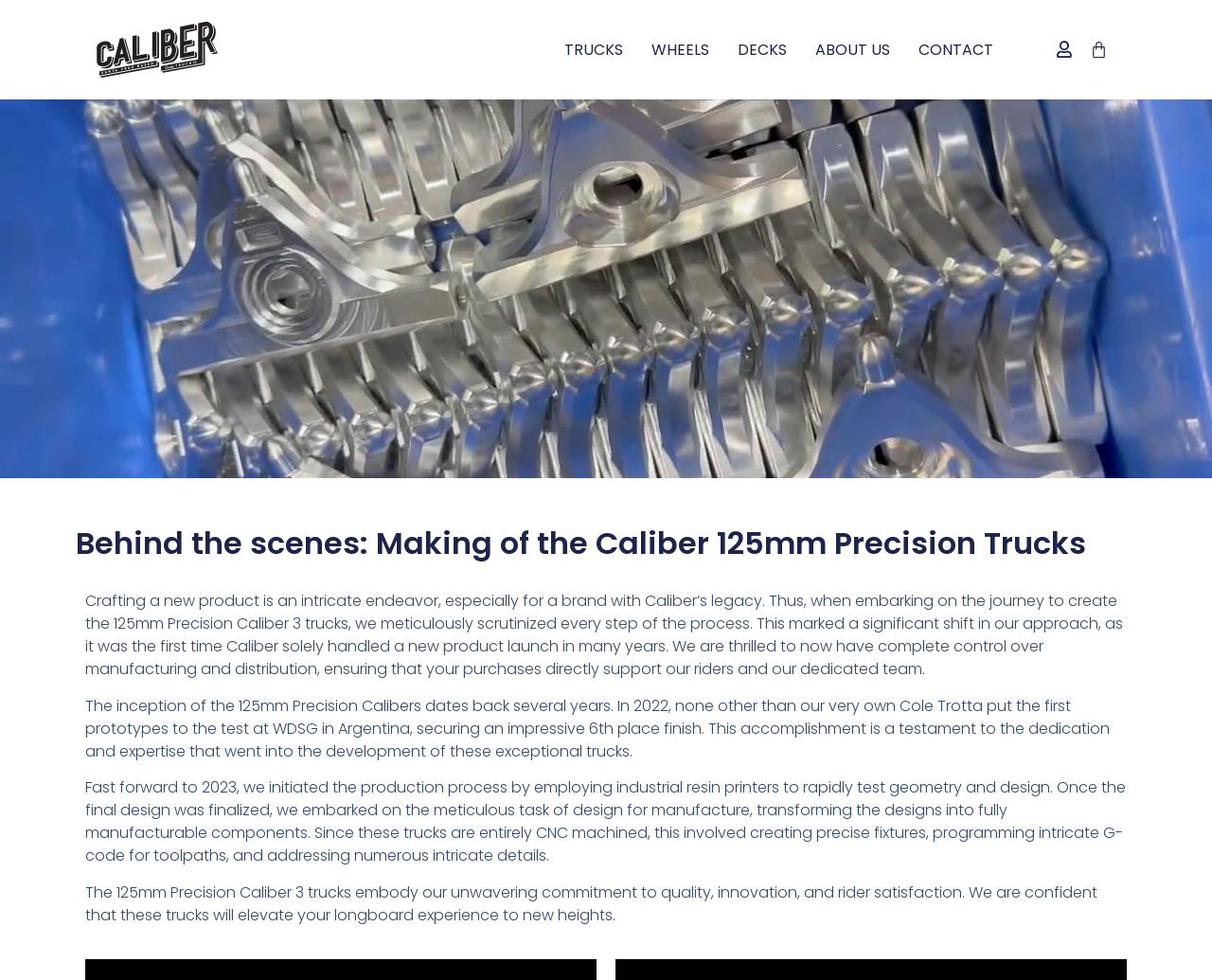What manufacturing process was used to produce the trucks?
Look at the image and answer the question with a single word or phrase.

CNC machining